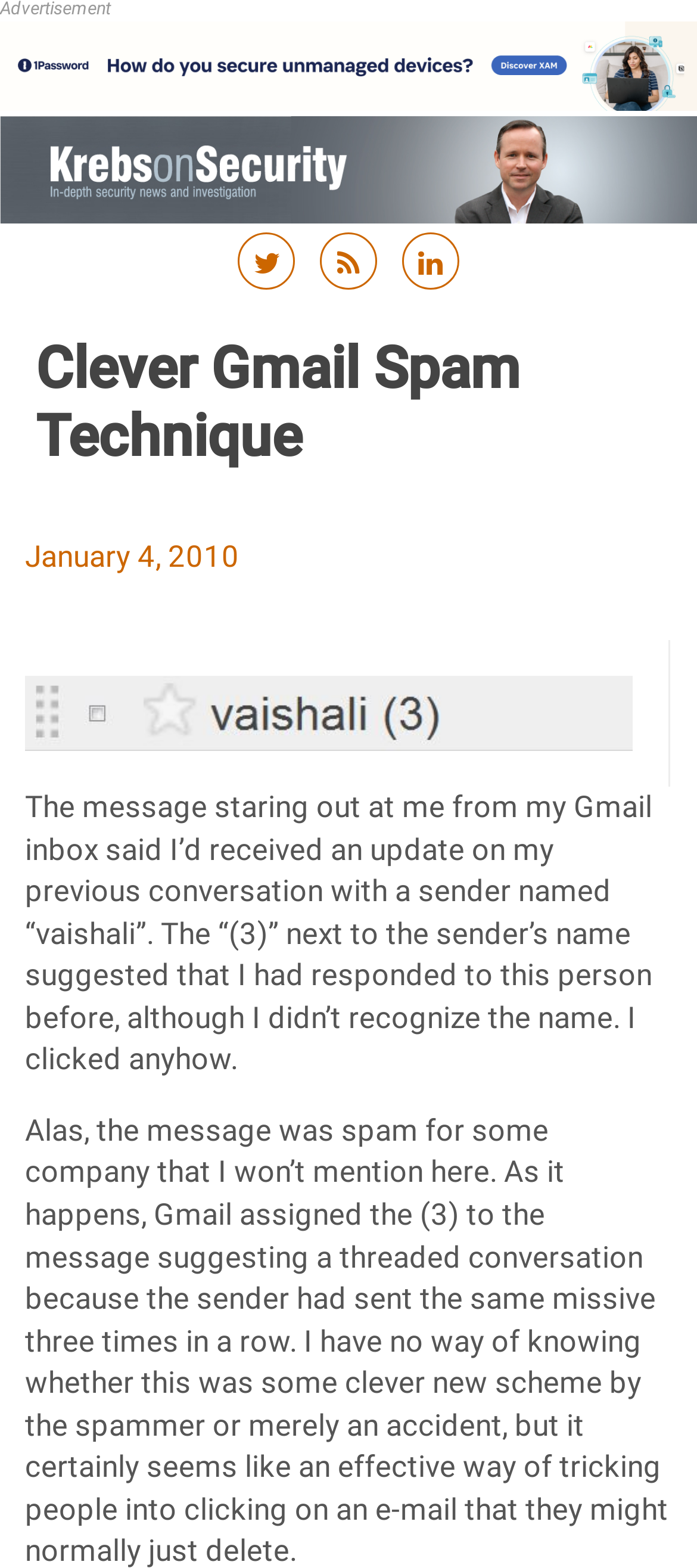Please reply to the following question with a single word or a short phrase:
How many icons are above the 'Skip to content' link?

3